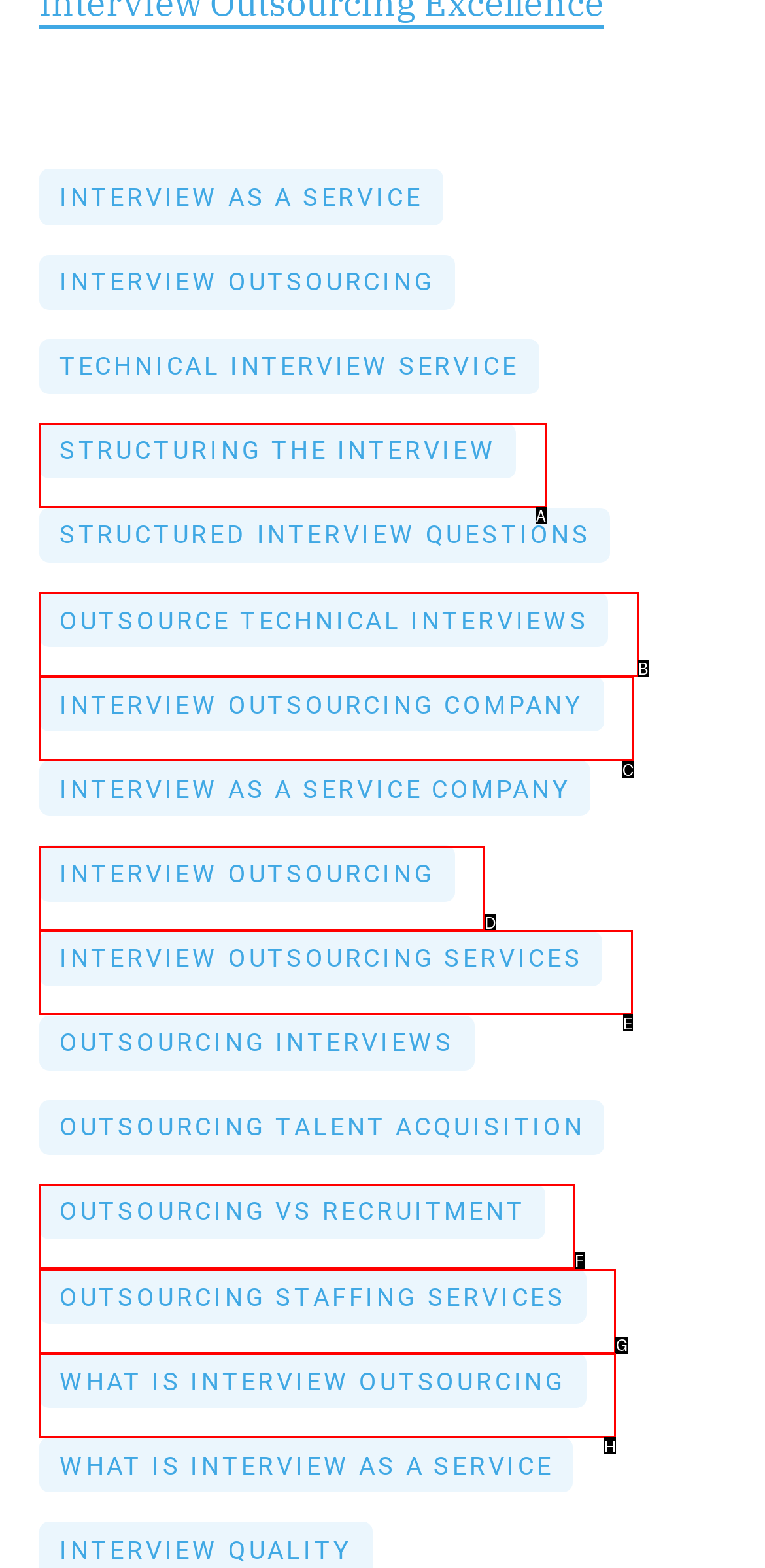From the given choices, indicate the option that best matches: interview outsourcing
State the letter of the chosen option directly.

D